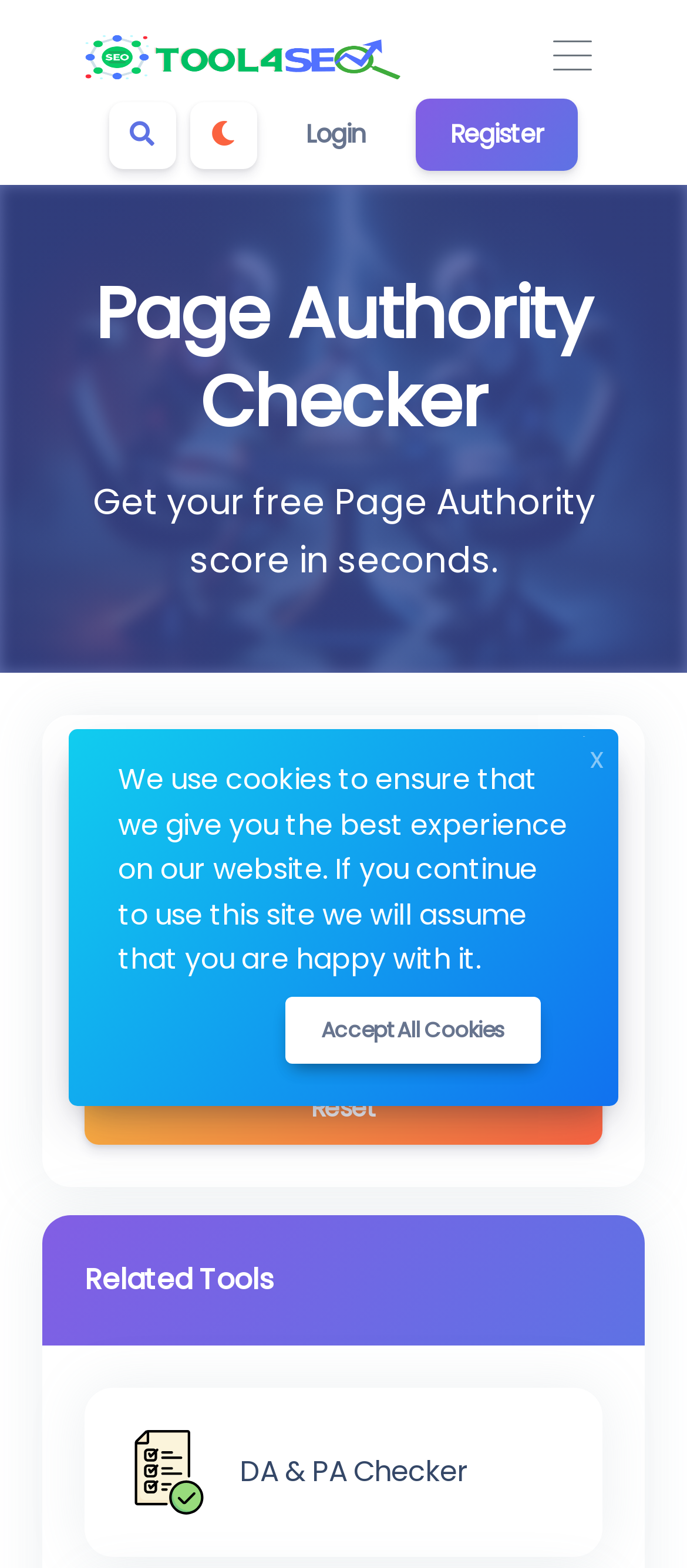Determine the bounding box for the described HTML element: "placeholder="https://..."". Ensure the coordinates are four float numbers between 0 and 1 in the format [left, top, right, bottom].

[0.123, 0.519, 0.771, 0.565]